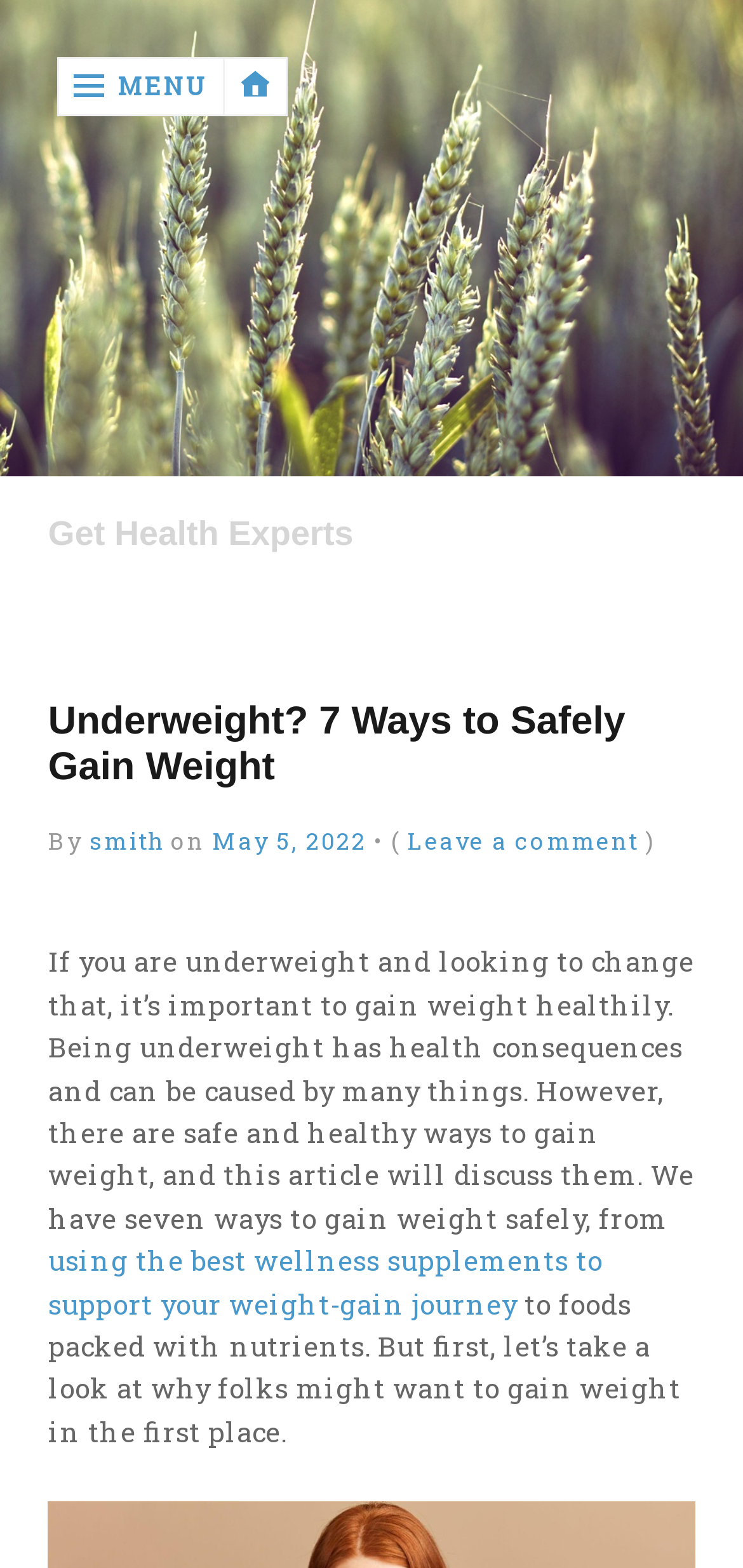What is the date of the article?
Using the visual information, respond with a single word or phrase.

May 5, 2022